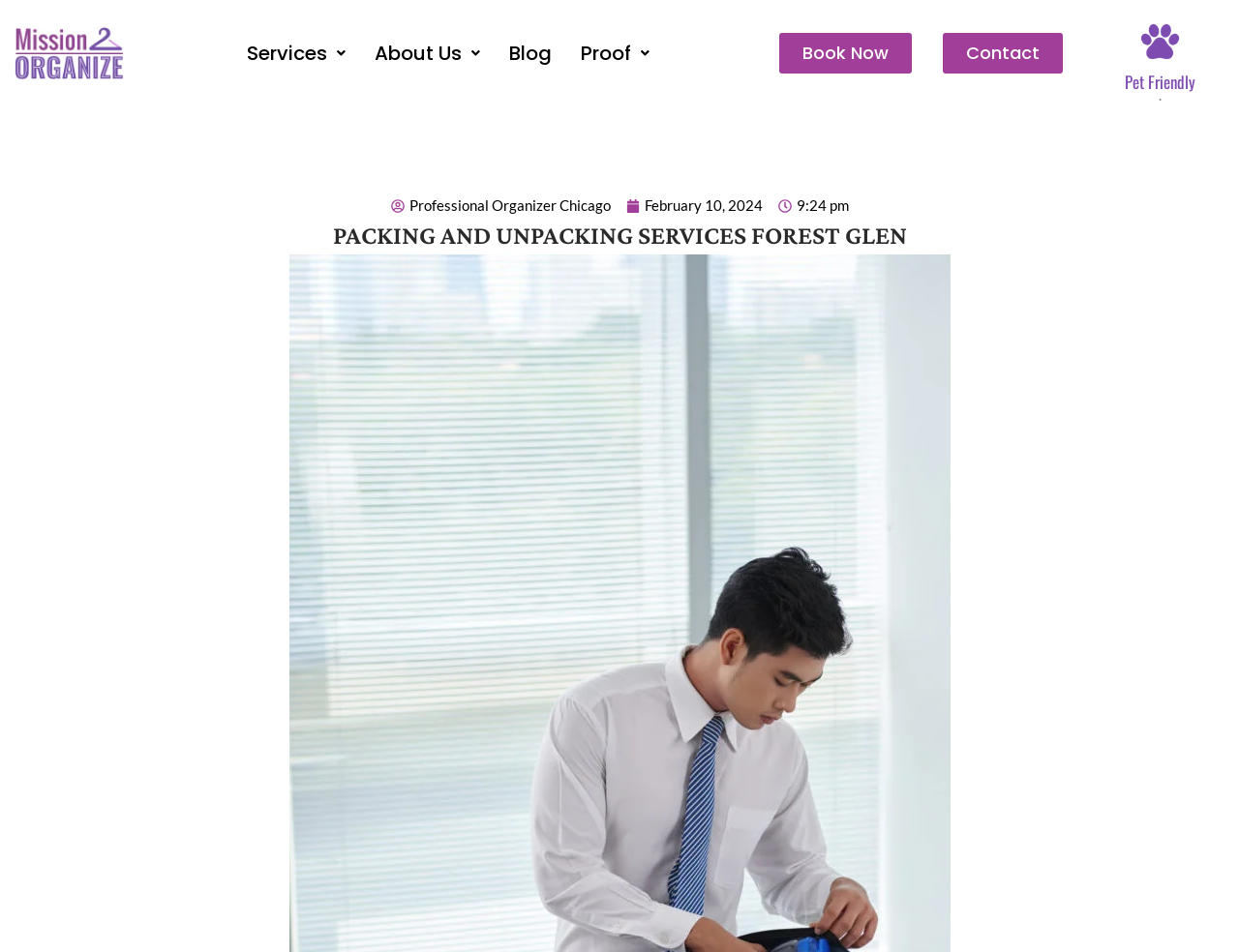Describe the webpage meticulously, covering all significant aspects.

The webpage is about Packing and Unpacking Services in Forest Glen, provided by Mission 2 Organize. At the top left, there is a logo of Mission 2 Organize. Next to the logo, there are several navigation links, including "Services", "About Us", "Blog", "Proof", "Book Now", and "Contact", which are aligned horizontally. 

Below the navigation links, there is a figure on the right side, and a heading "Pet Friendly" on the left side. 

Further down, there is a main heading "PACKING AND UNPACKING SERVICES FOREST GLEN" that spans almost the entire width of the page. 

Under the main heading, there are three links: "Professional Organizer Chicago", "February 10, 2024", and a time "9:24 pm". The link "February 10, 2024" has a time element embedded within it.